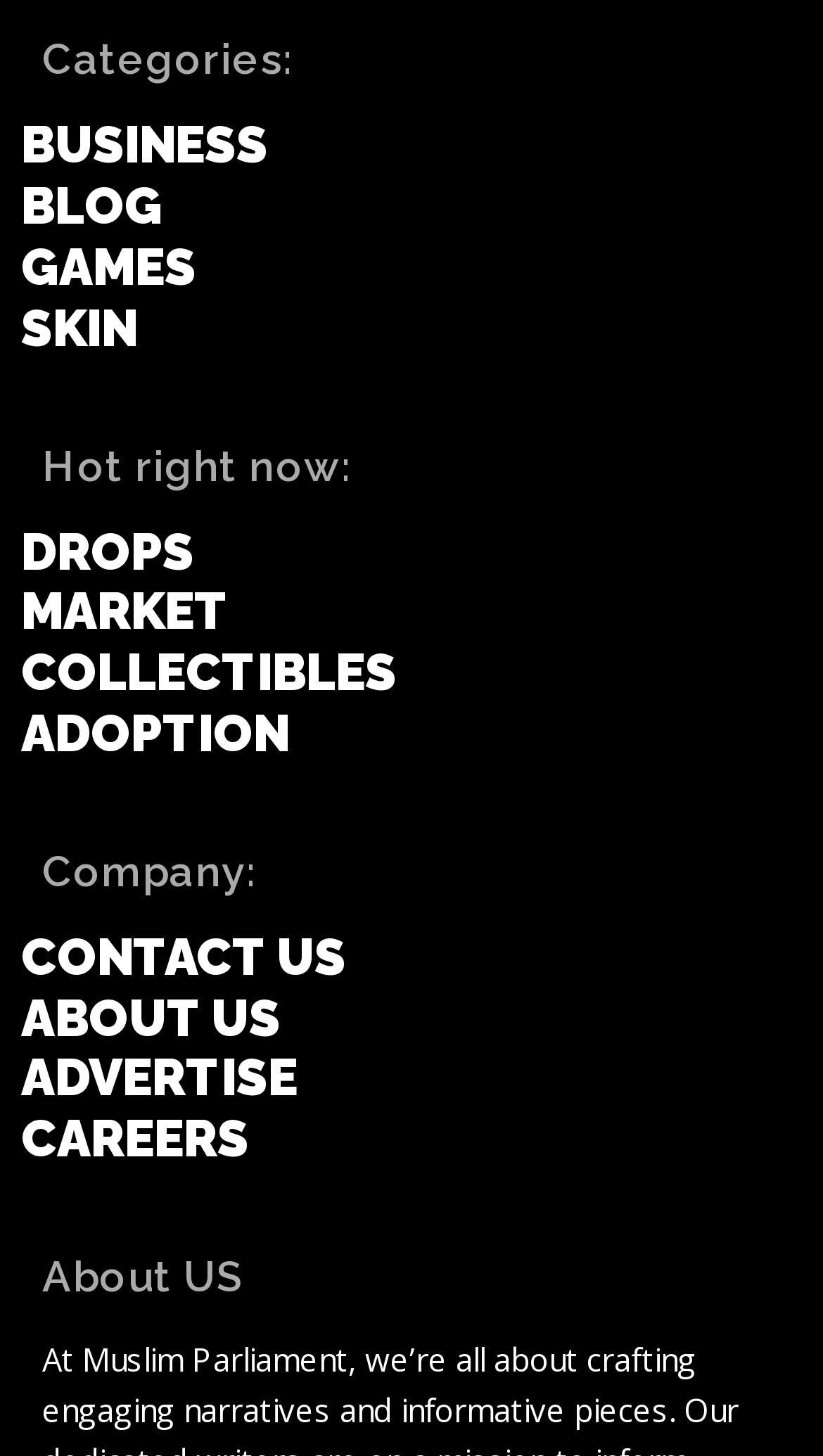Indicate the bounding box coordinates of the clickable region to achieve the following instruction: "Learn about the company."

[0.026, 0.679, 0.949, 0.721]